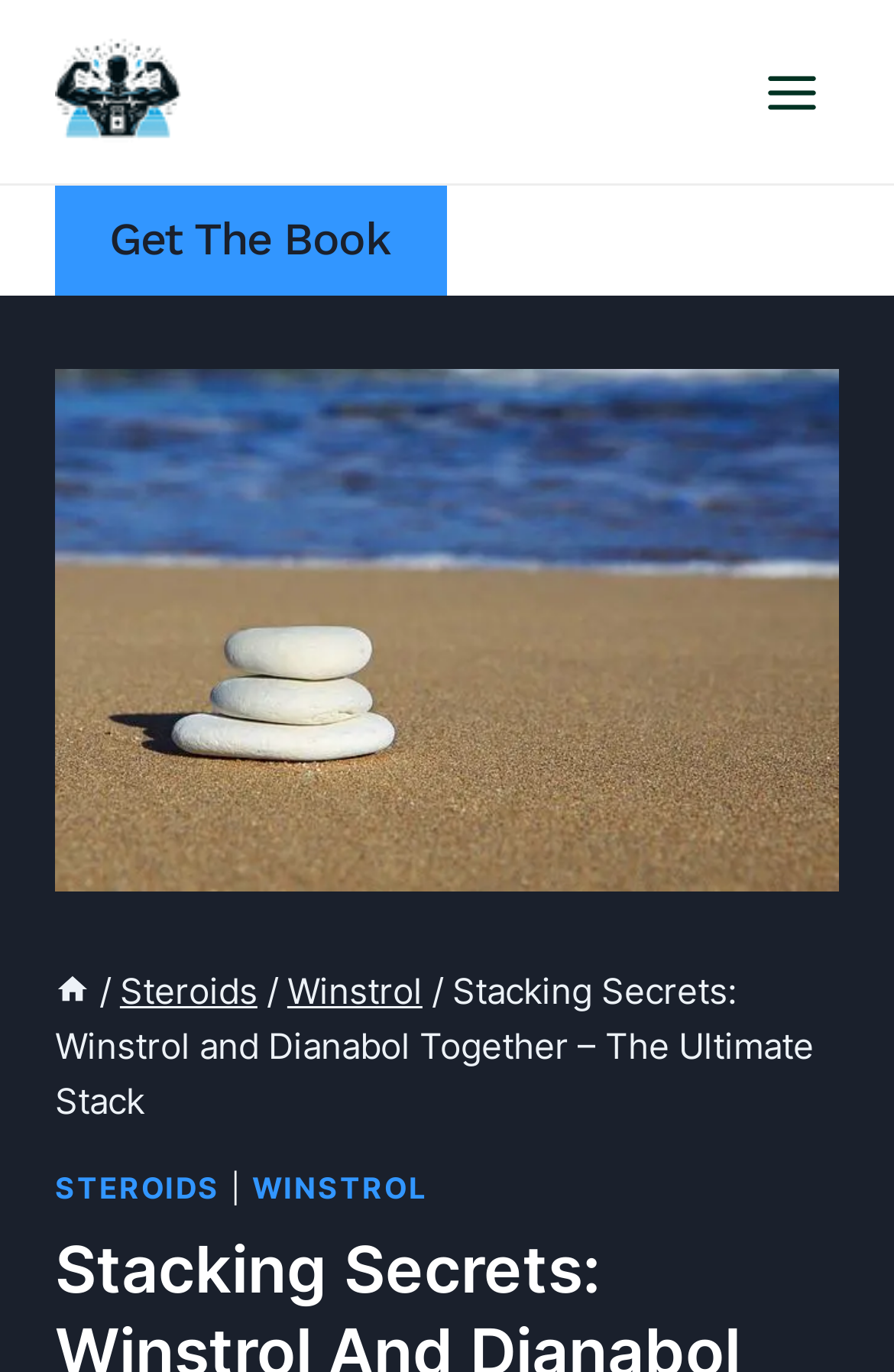Given the element description, predict the bounding box coordinates in the format (top-left x, top-left y, bottom-right x, bottom-right y). Make sure all values are between 0 and 1. Here is the element description: (587) 287-4148

None